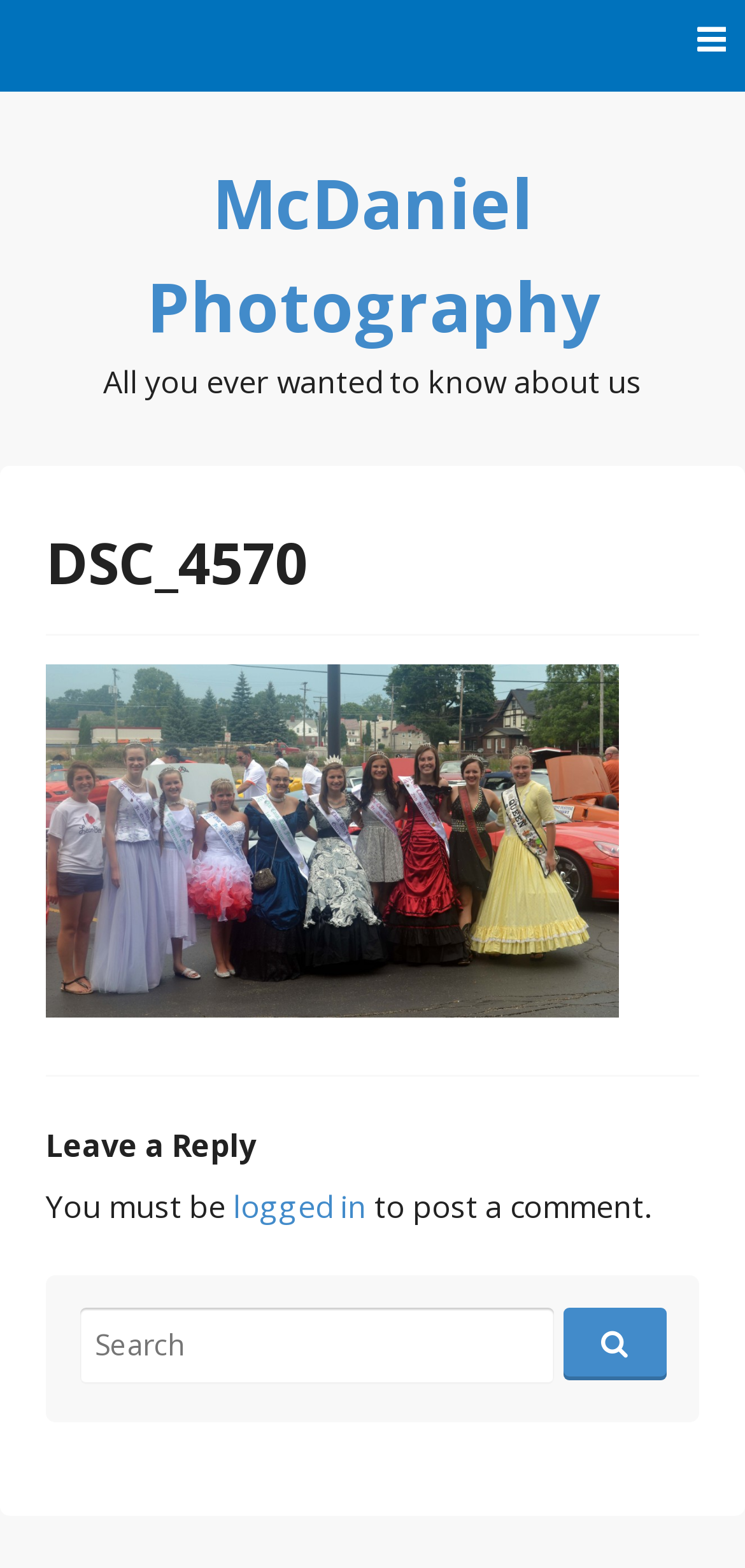Is a login required to post a comment?
Based on the image, answer the question with as much detail as possible.

The static text 'You must be logged in to post a comment.' suggests that a login is required to post a comment on the webpage.